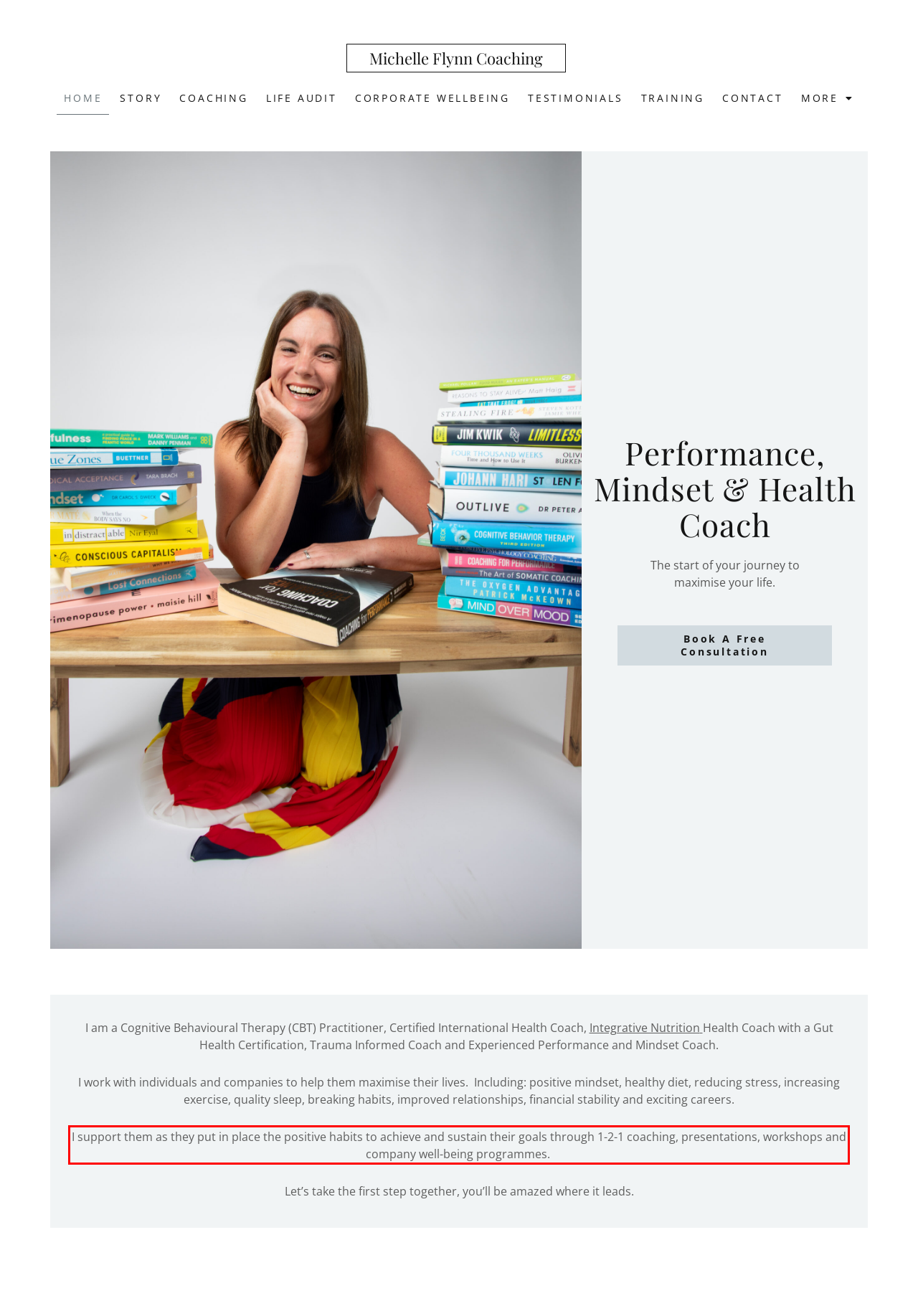View the screenshot of the webpage and identify the UI element surrounded by a red bounding box. Extract the text contained within this red bounding box.

I support them as they put in place the positive habits to achieve and sustain their goals through 1-2-1 coaching, presentations, workshops and company well-being programmes.